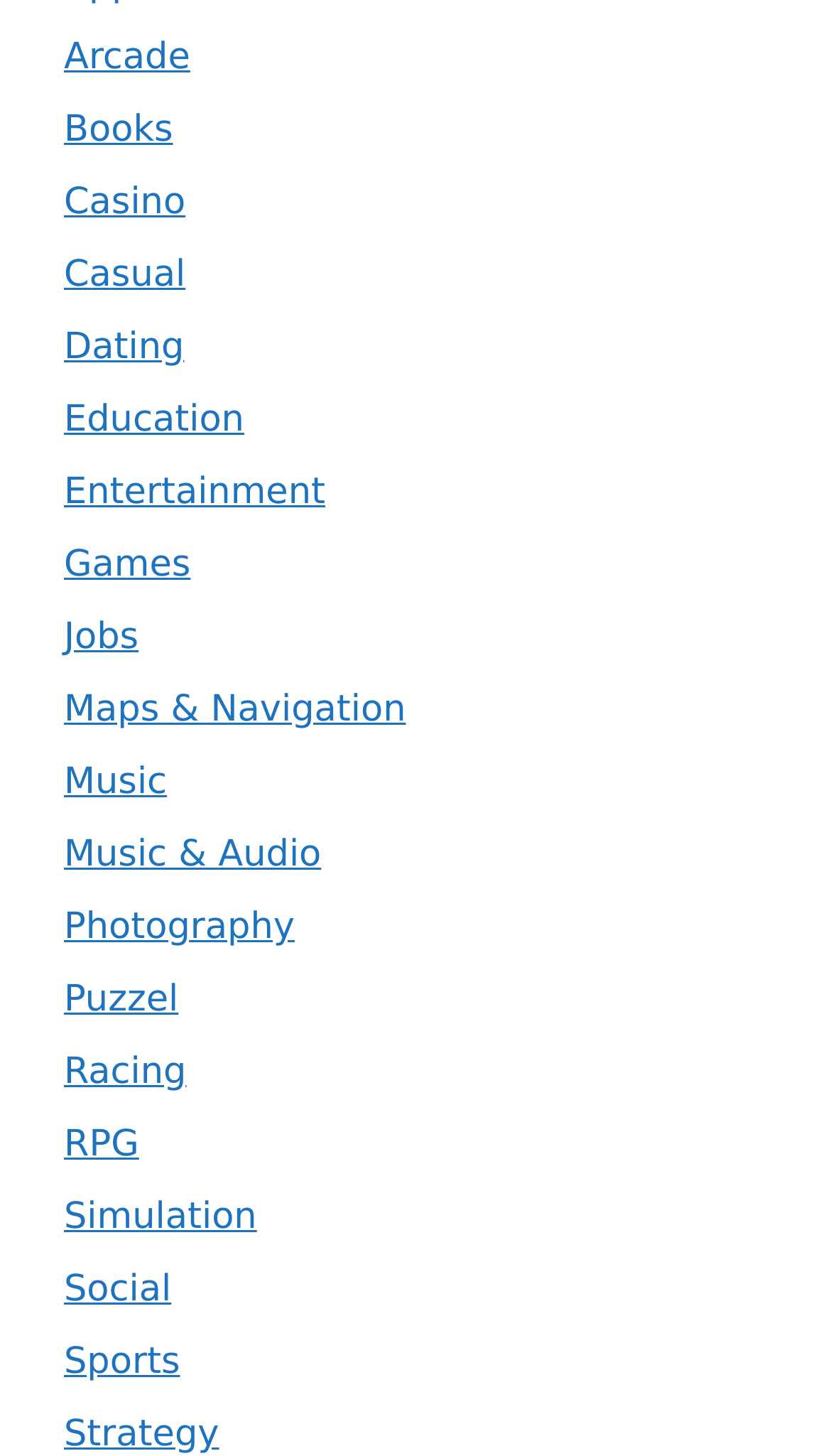Is there a category for Sports?
Using the image as a reference, give a one-word or short phrase answer.

Yes